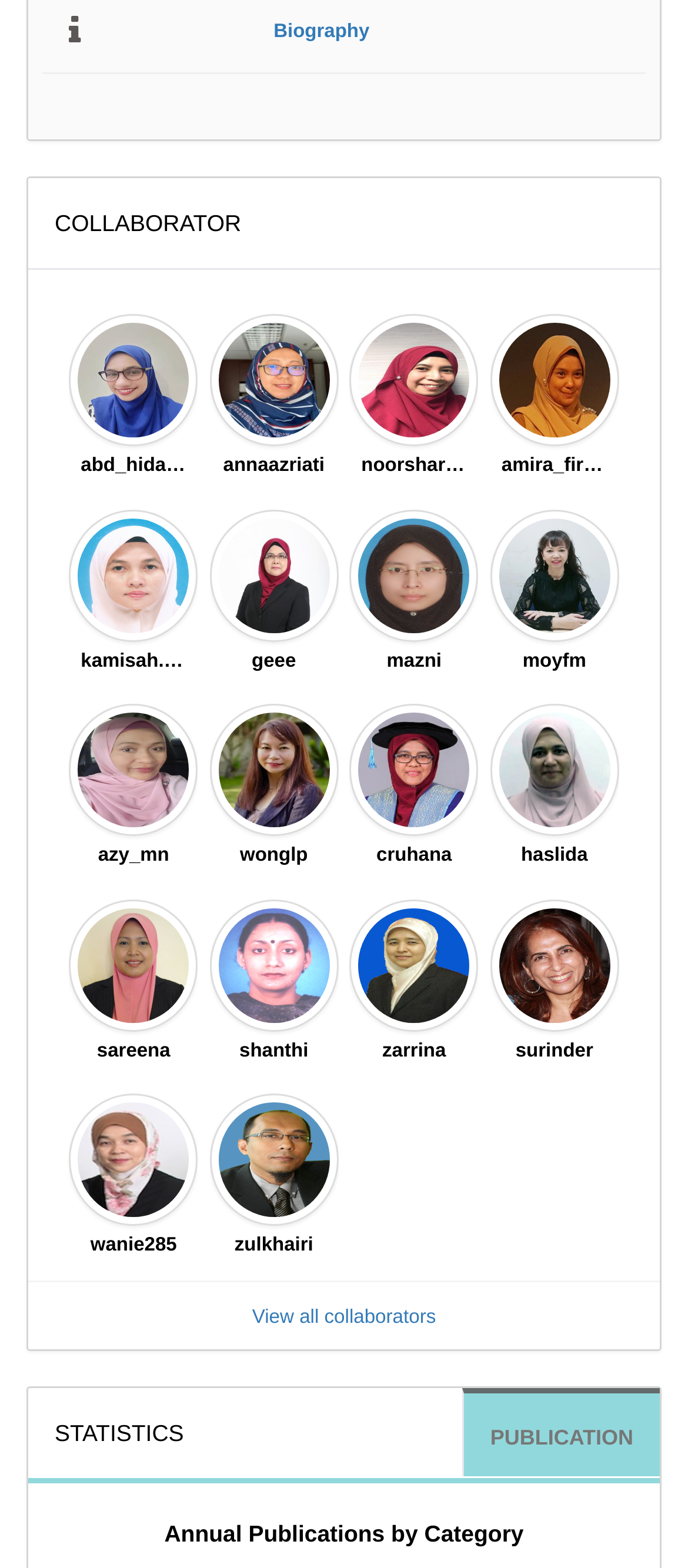Identify the bounding box coordinates for the UI element described by the following text: "View all collaborators". Provide the coordinates as four float numbers between 0 and 1, in the format [left, top, right, bottom].

[0.366, 0.83, 0.634, 0.847]